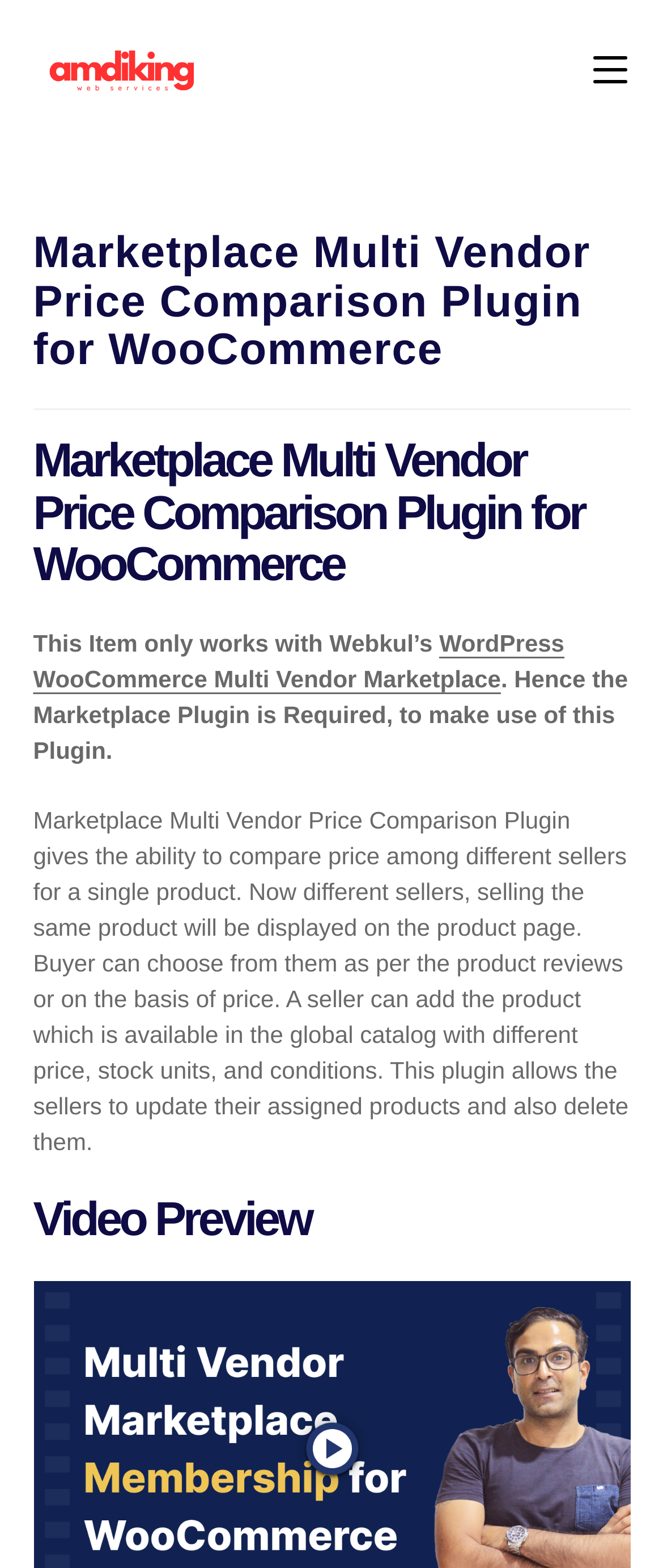With reference to the image, please provide a detailed answer to the following question: What can sellers do with their assigned products?

The webpage states that the plugin allows sellers to update their assigned products and also delete them, giving them control over their product listings.